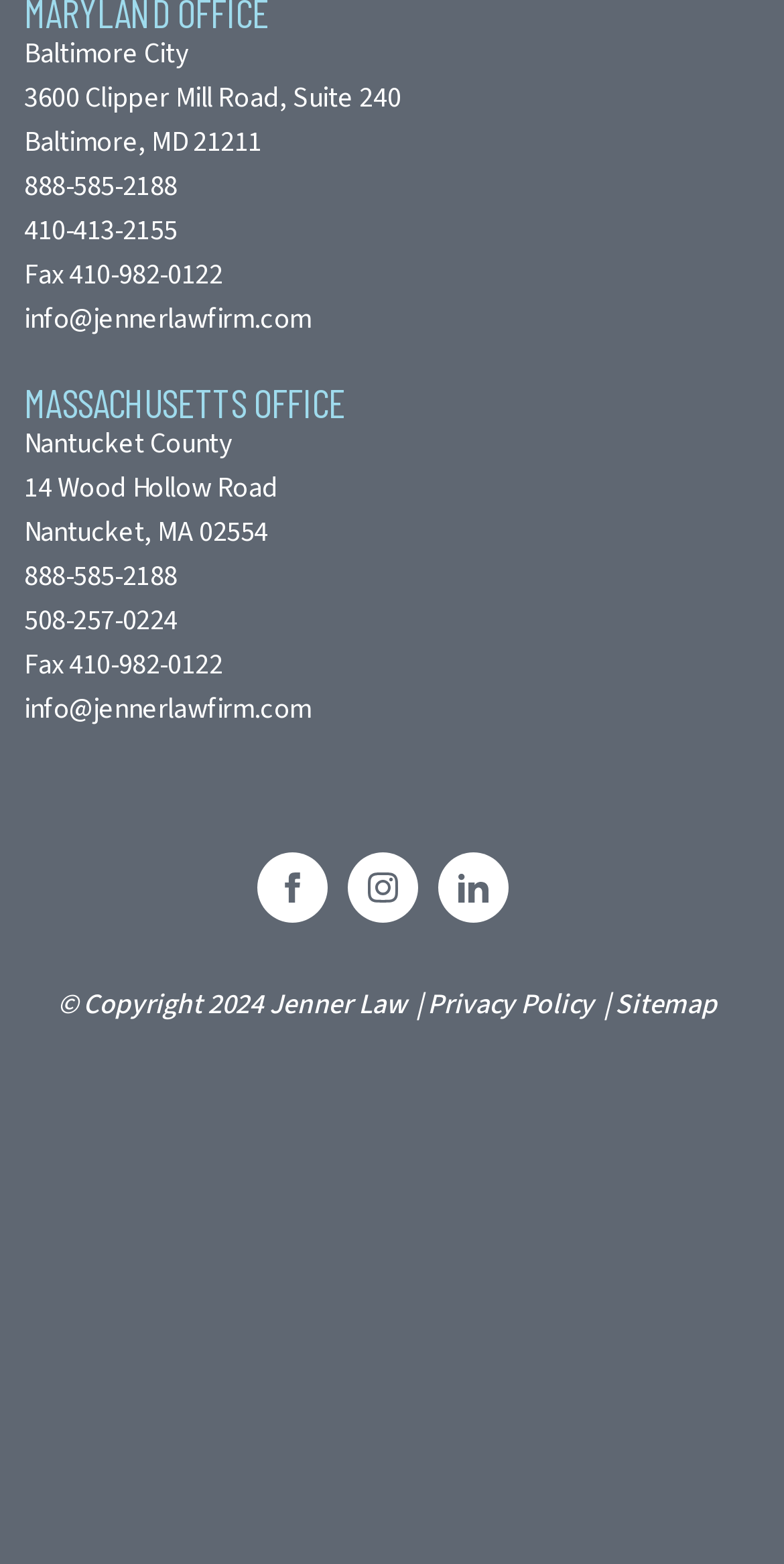Identify the coordinates of the bounding box for the element that must be clicked to accomplish the instruction: "Call the Baltimore office".

[0.031, 0.106, 0.226, 0.132]